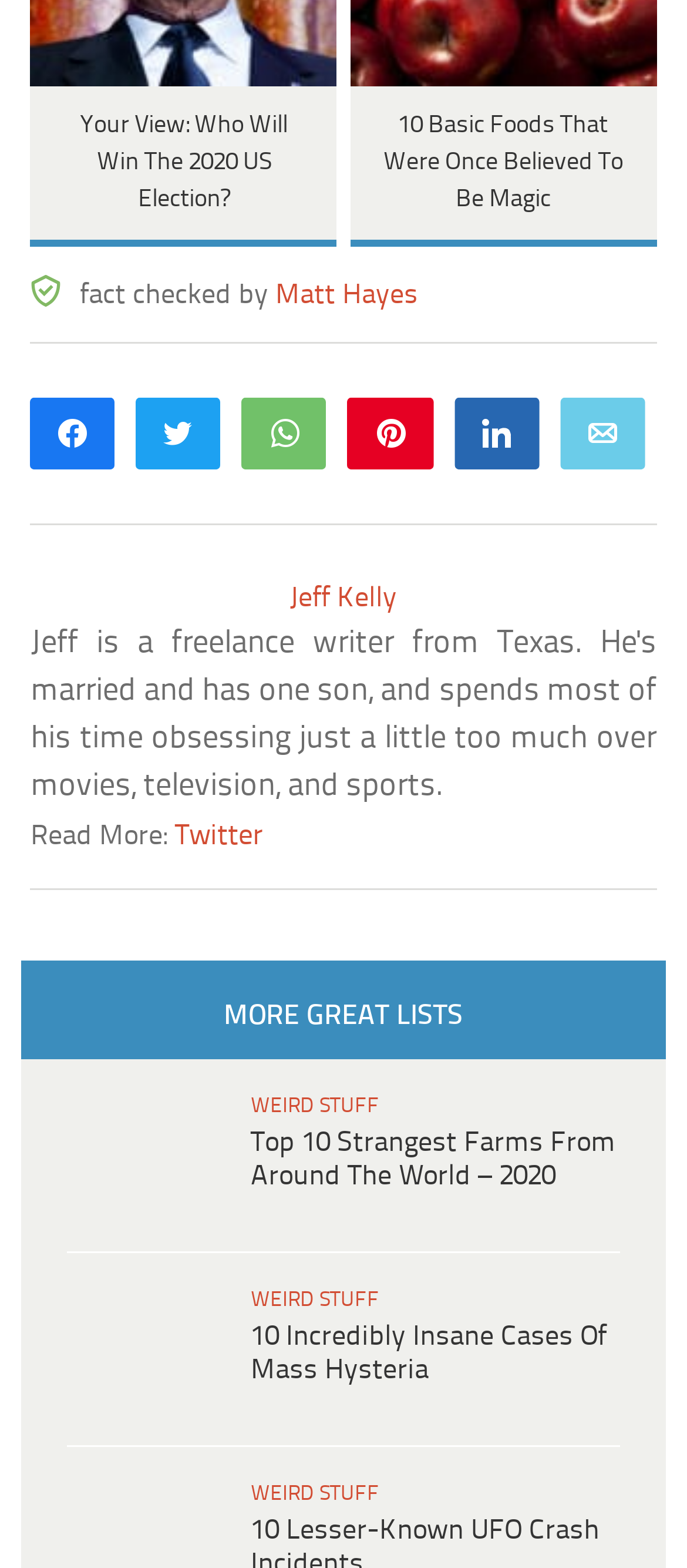Please provide a brief answer to the following inquiry using a single word or phrase:
How many shares does the article have?

639